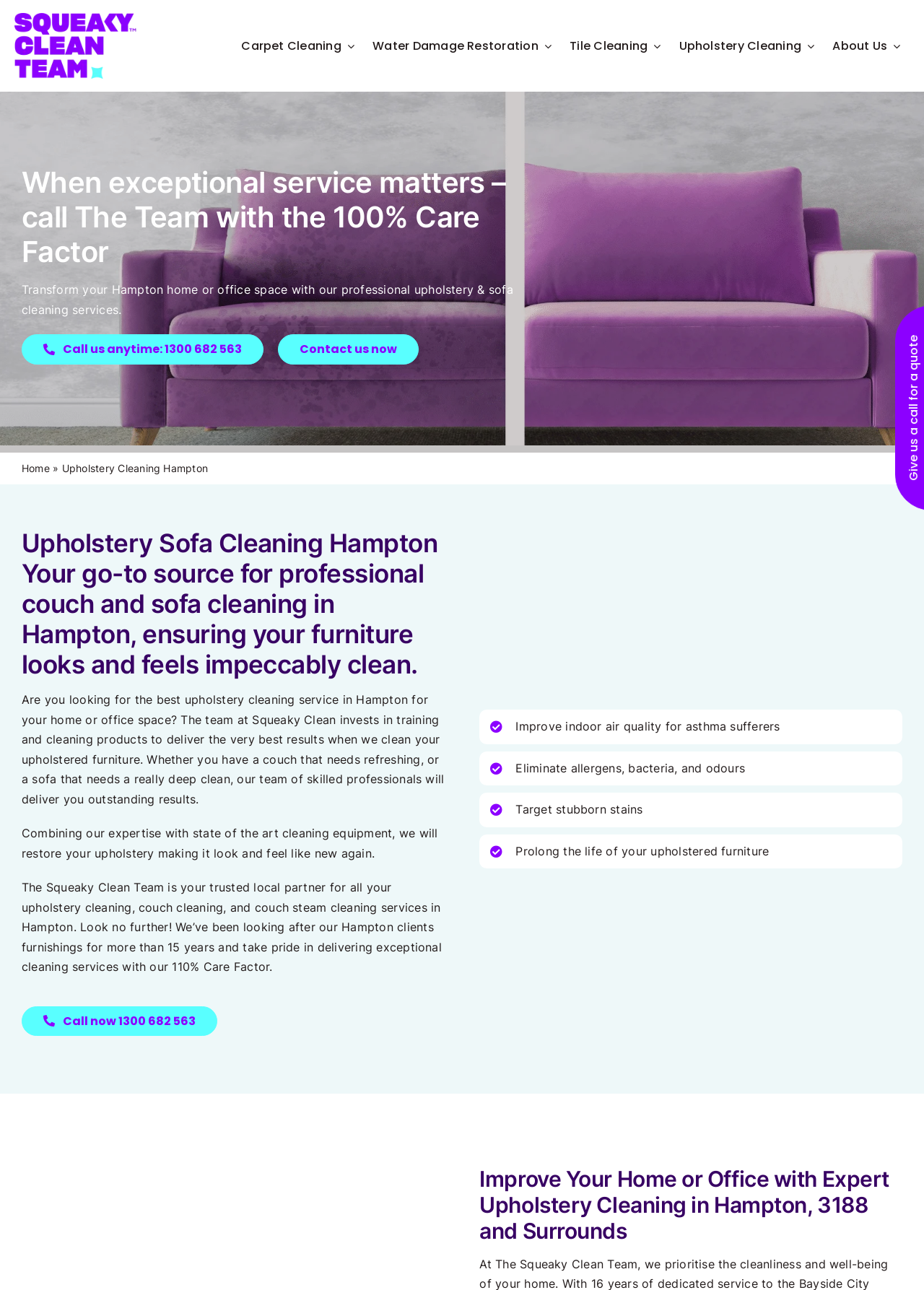How long has the team been providing upholstery cleaning services in Hampton? Observe the screenshot and provide a one-word or short phrase answer.

More than 15 years